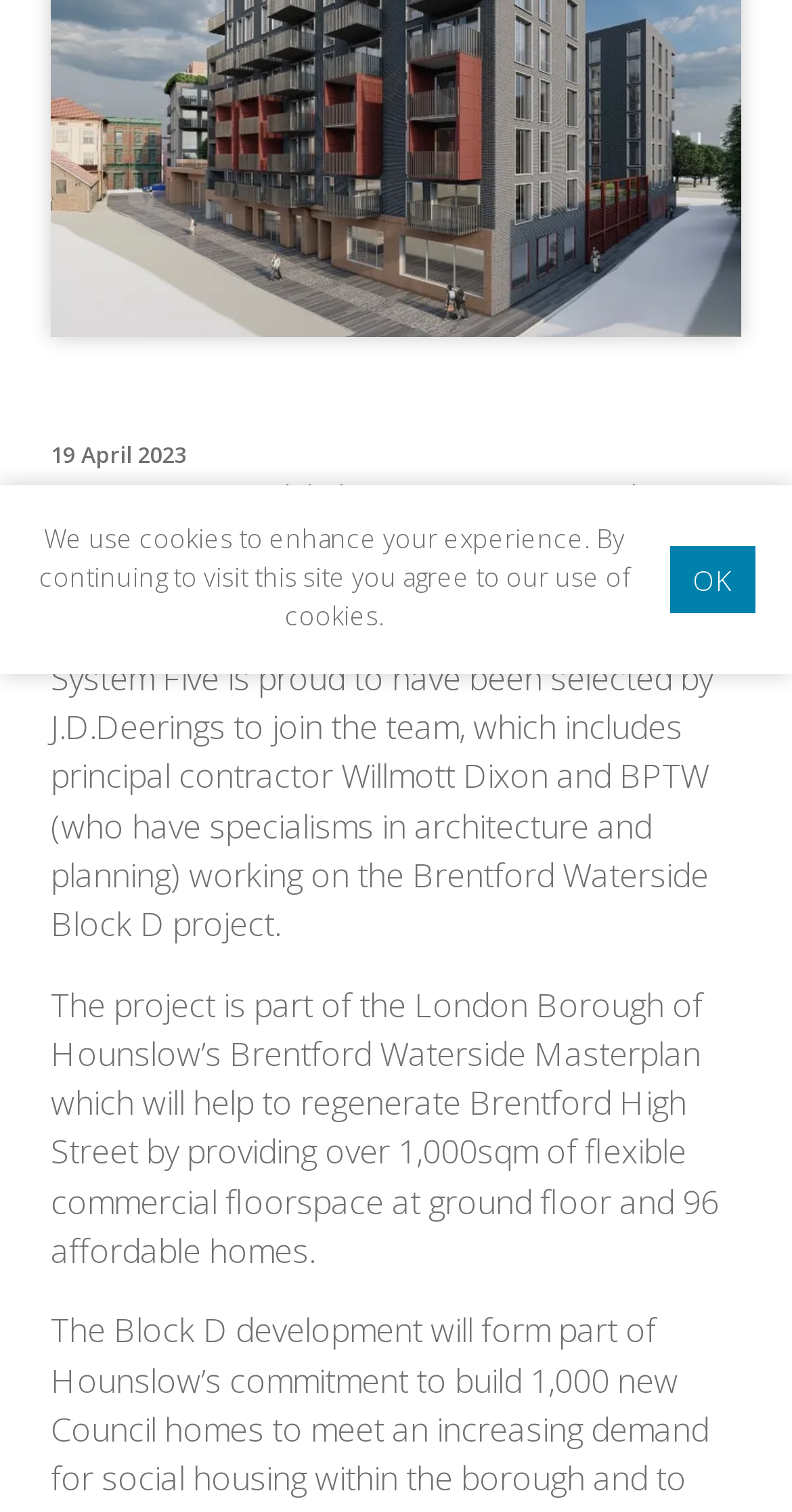Find the bounding box coordinates for the element described here: "PRODUCTS".

[0.327, 0.015, 0.673, 0.08]